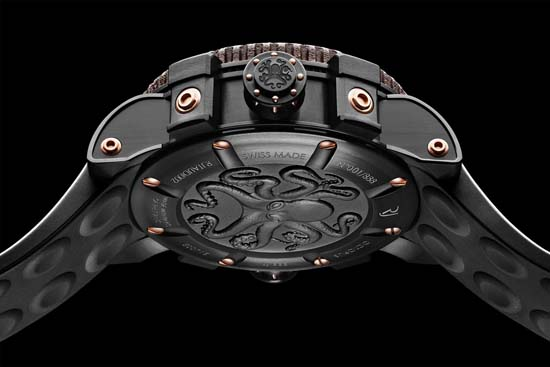Respond to the following question with a brief word or phrase:
What is the minimum price of the RJ-Romain Jerome Octopus Dive Watch?

$13,750